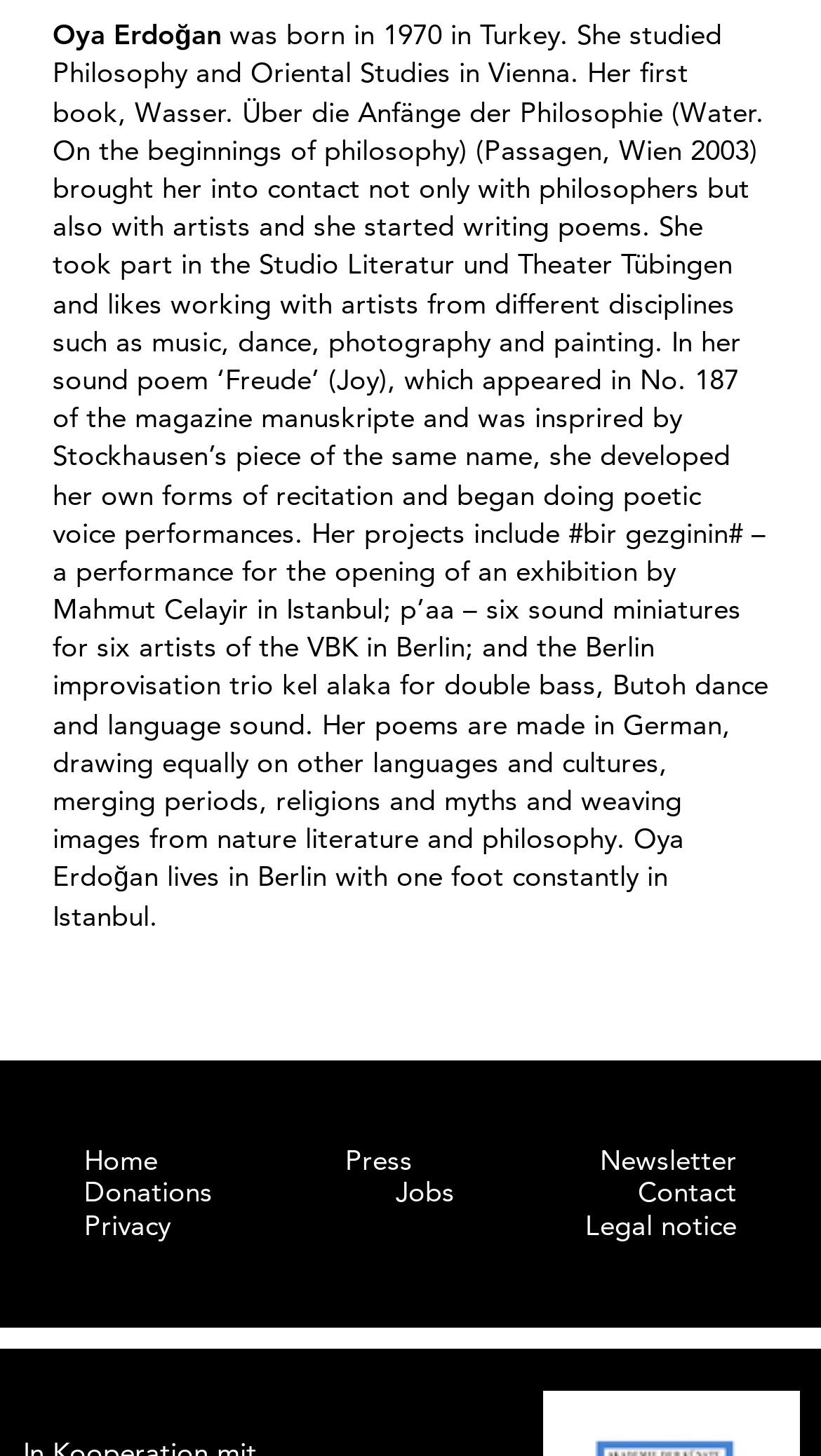From the element description: "Legal notice", extract the bounding box coordinates of the UI element. The coordinates should be expressed as four float numbers between 0 and 1, in the order [left, top, right, bottom].

[0.713, 0.831, 0.897, 0.853]